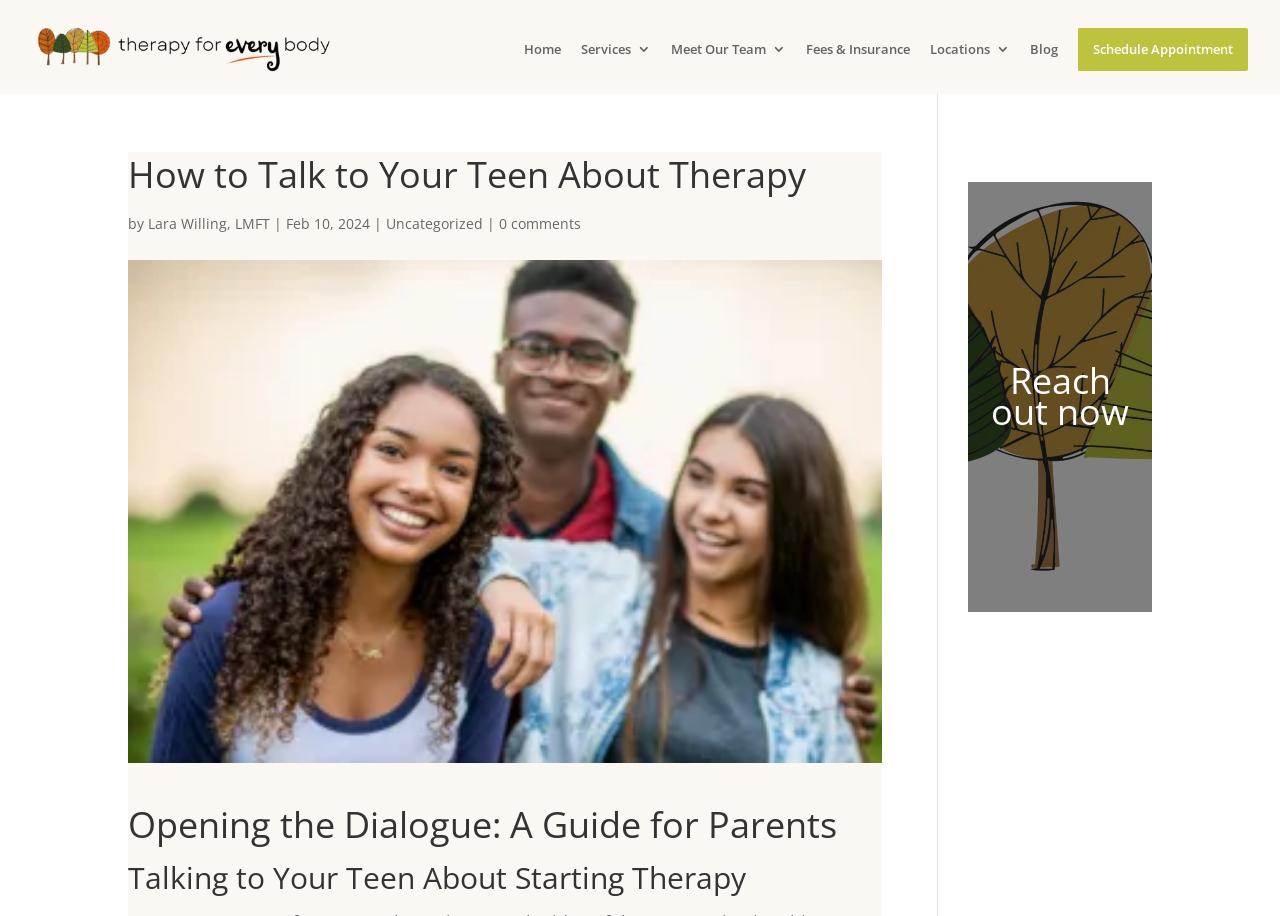Identify the bounding box coordinates for the element you need to click to achieve the following task: "Read the article by Lara Willing, LMFT". Provide the bounding box coordinates as four float numbers between 0 and 1, in the form [left, top, right, bottom].

[0.116, 0.233, 0.211, 0.254]